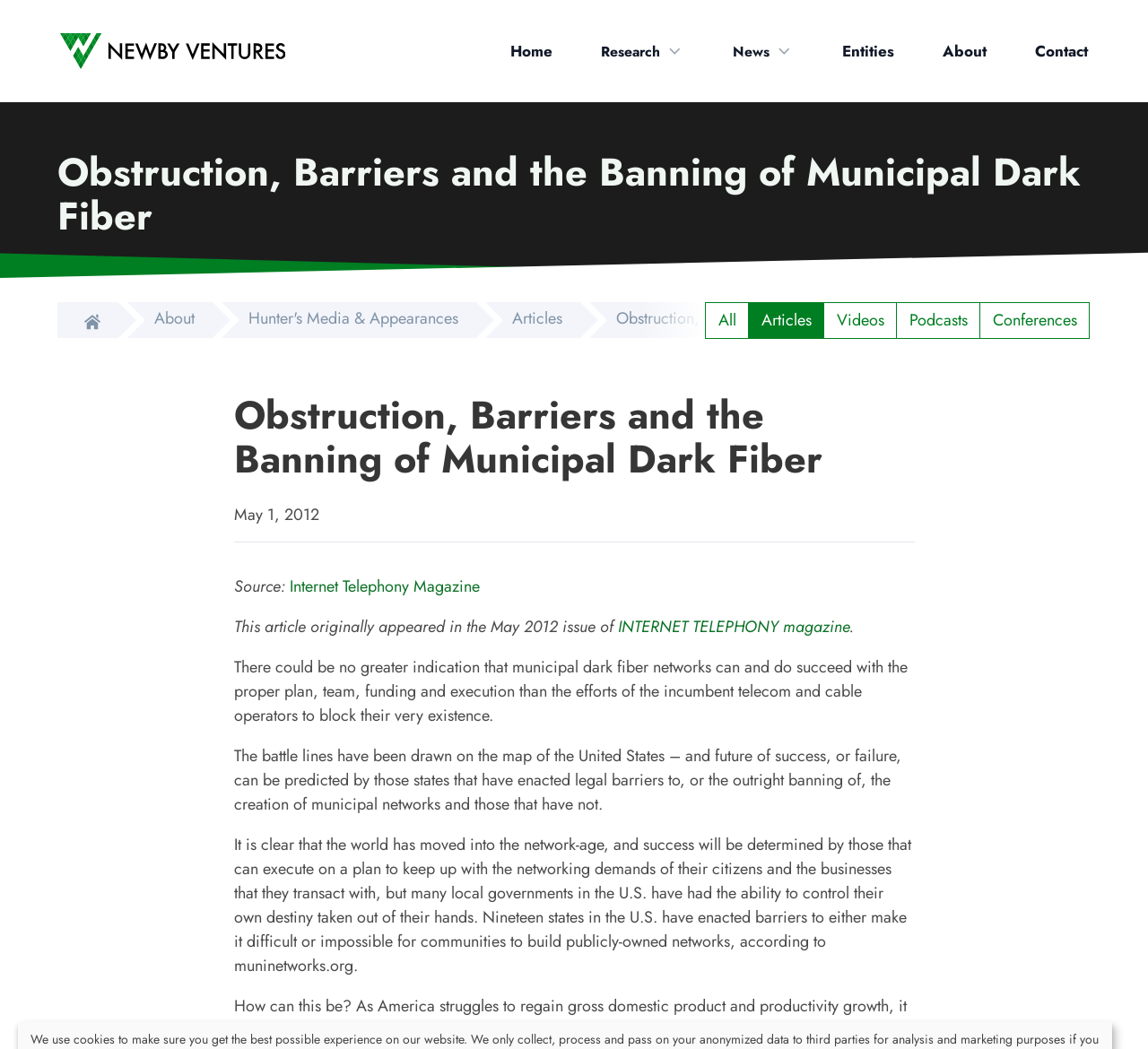How many navigation links are there?
Carefully analyze the image and provide a thorough answer to the question.

There are 7 navigation links: 'Newby Ventures', 'Home', 'Research', 'News', 'Entities', 'About', and 'Contact', which are located at the top of the webpage.